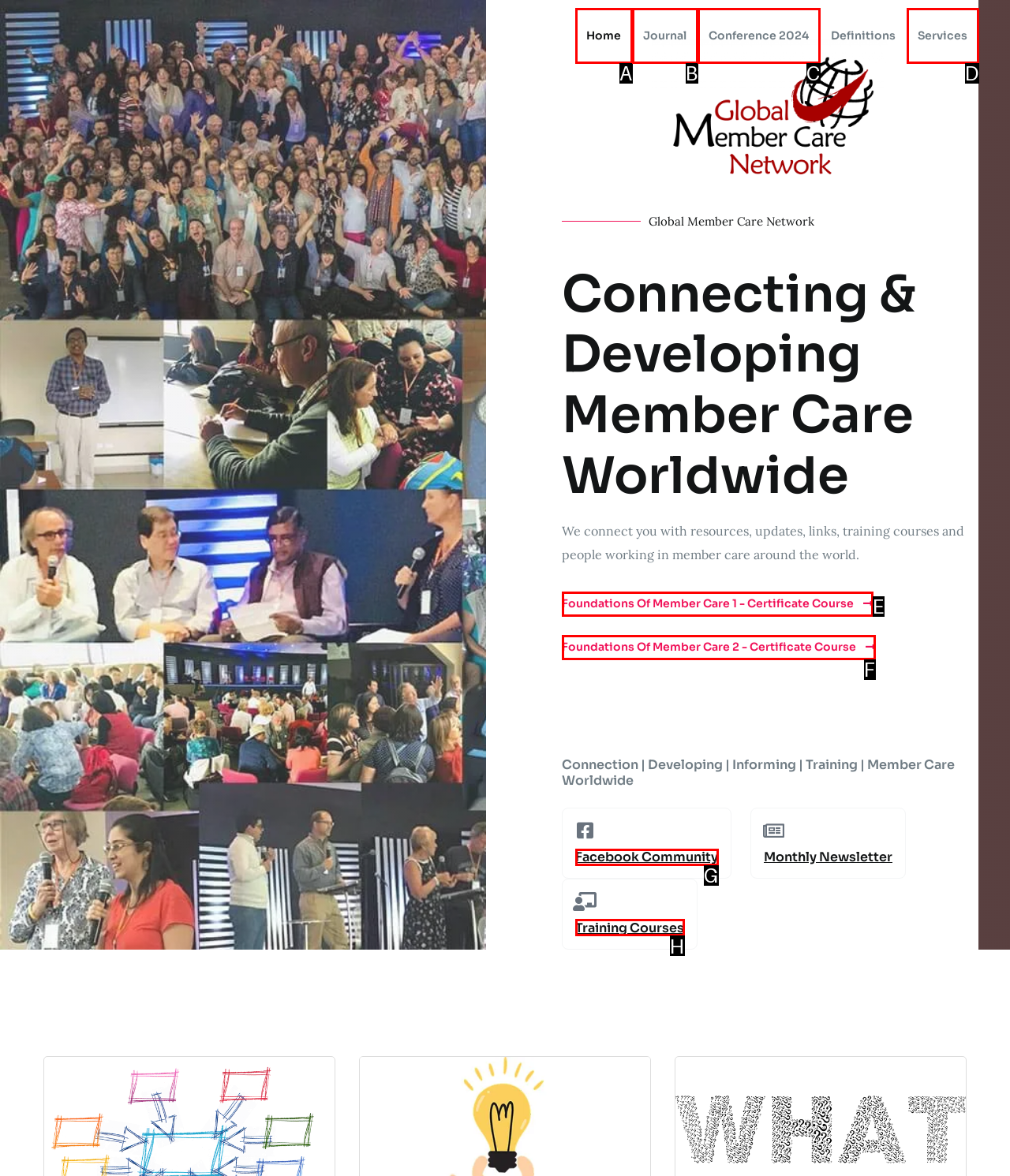Choose the HTML element that should be clicked to achieve this task: Join Facebook Community
Respond with the letter of the correct choice.

G